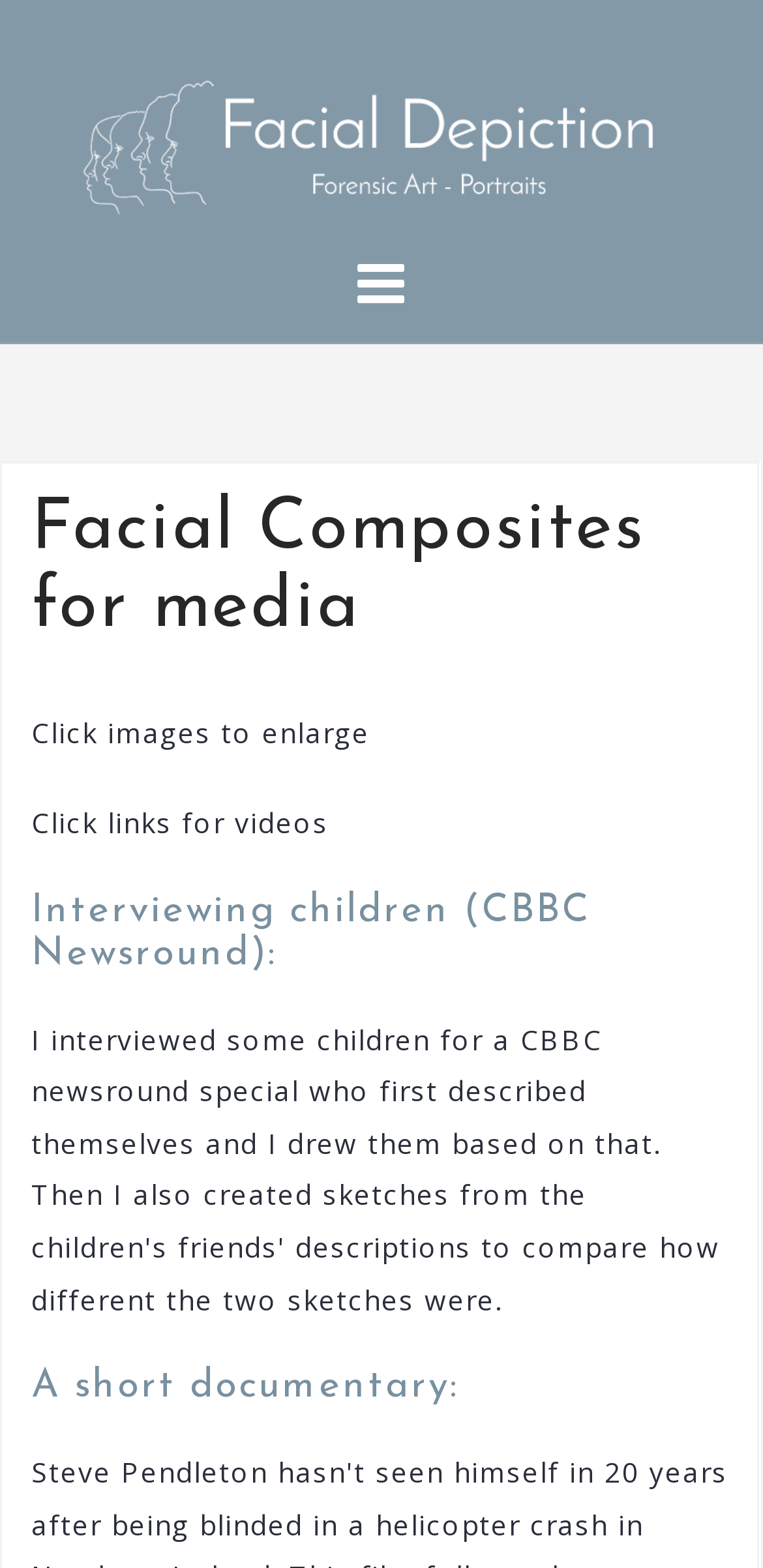Refer to the image and provide an in-depth answer to the question:
What is the purpose of the facial composites?

Based on the webpage, it appears that the facial composites are created for media purposes, as indicated by the heading 'Facial Composites for media' and the presence of links to videos and images.